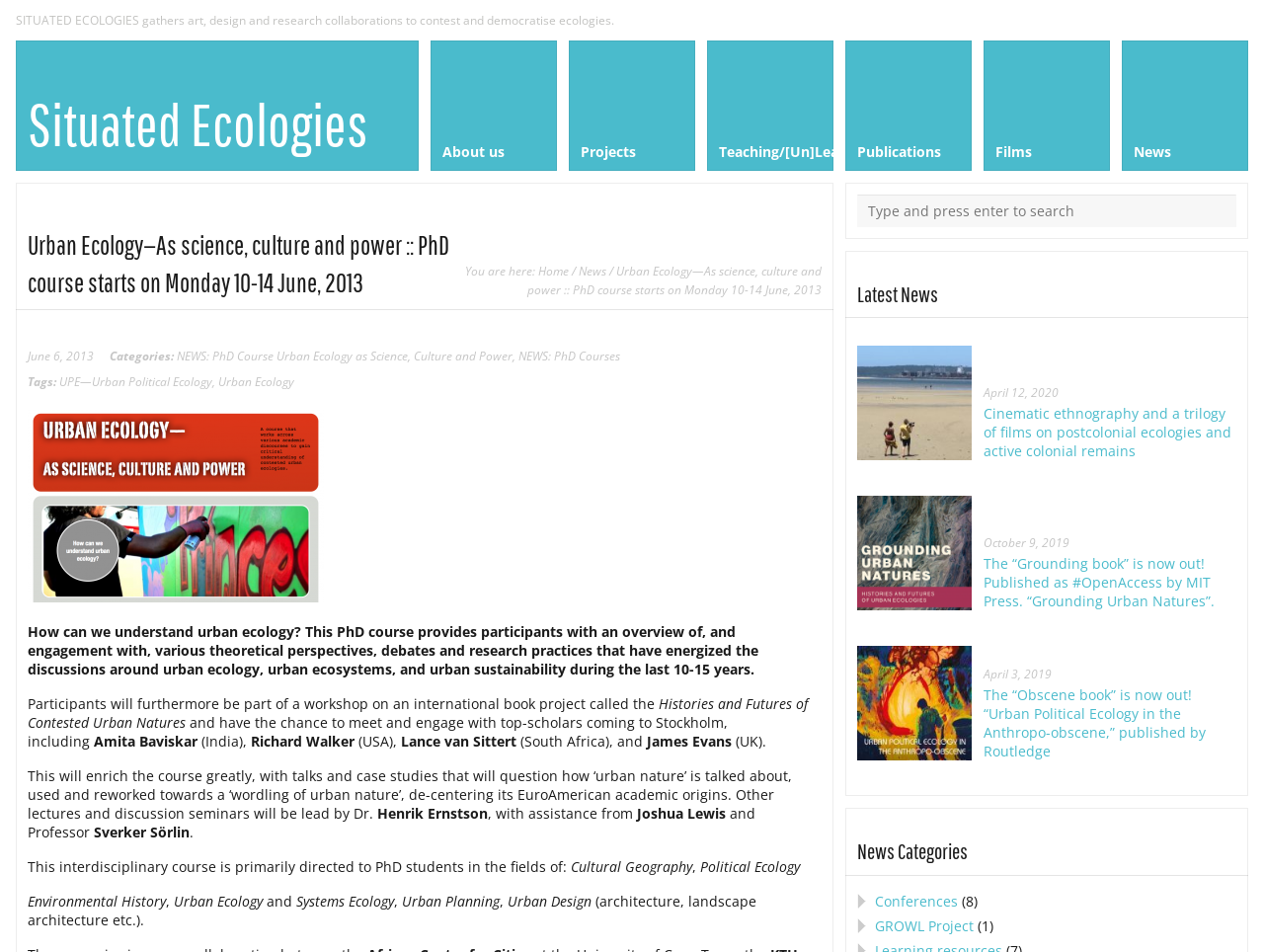Please locate the bounding box coordinates of the element's region that needs to be clicked to follow the instruction: "Click on the 'About us' link". The bounding box coordinates should be provided as four float numbers between 0 and 1, i.e., [left, top, right, bottom].

[0.341, 0.043, 0.441, 0.179]